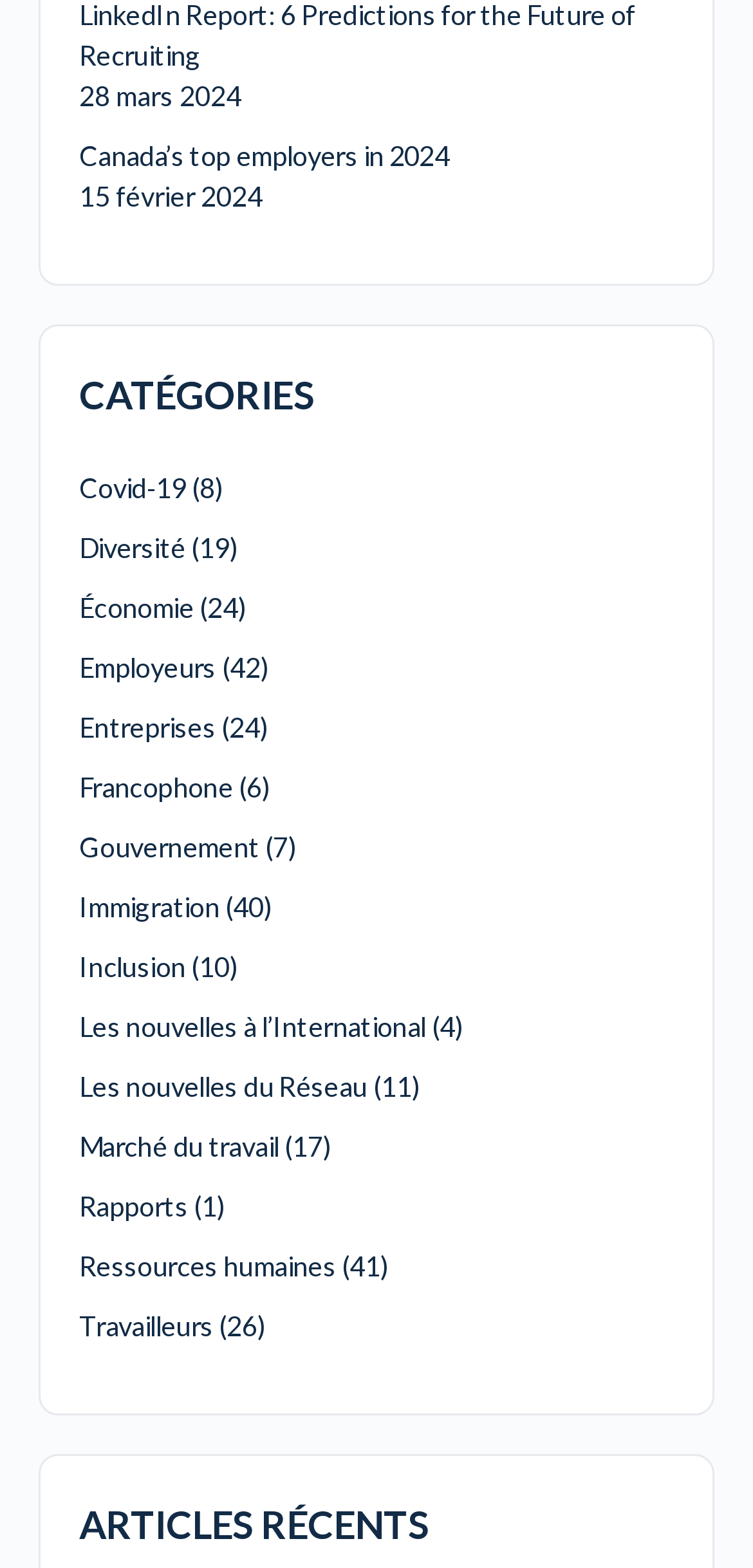Please locate the bounding box coordinates of the element that should be clicked to achieve the given instruction: "View cultural heritage".

None